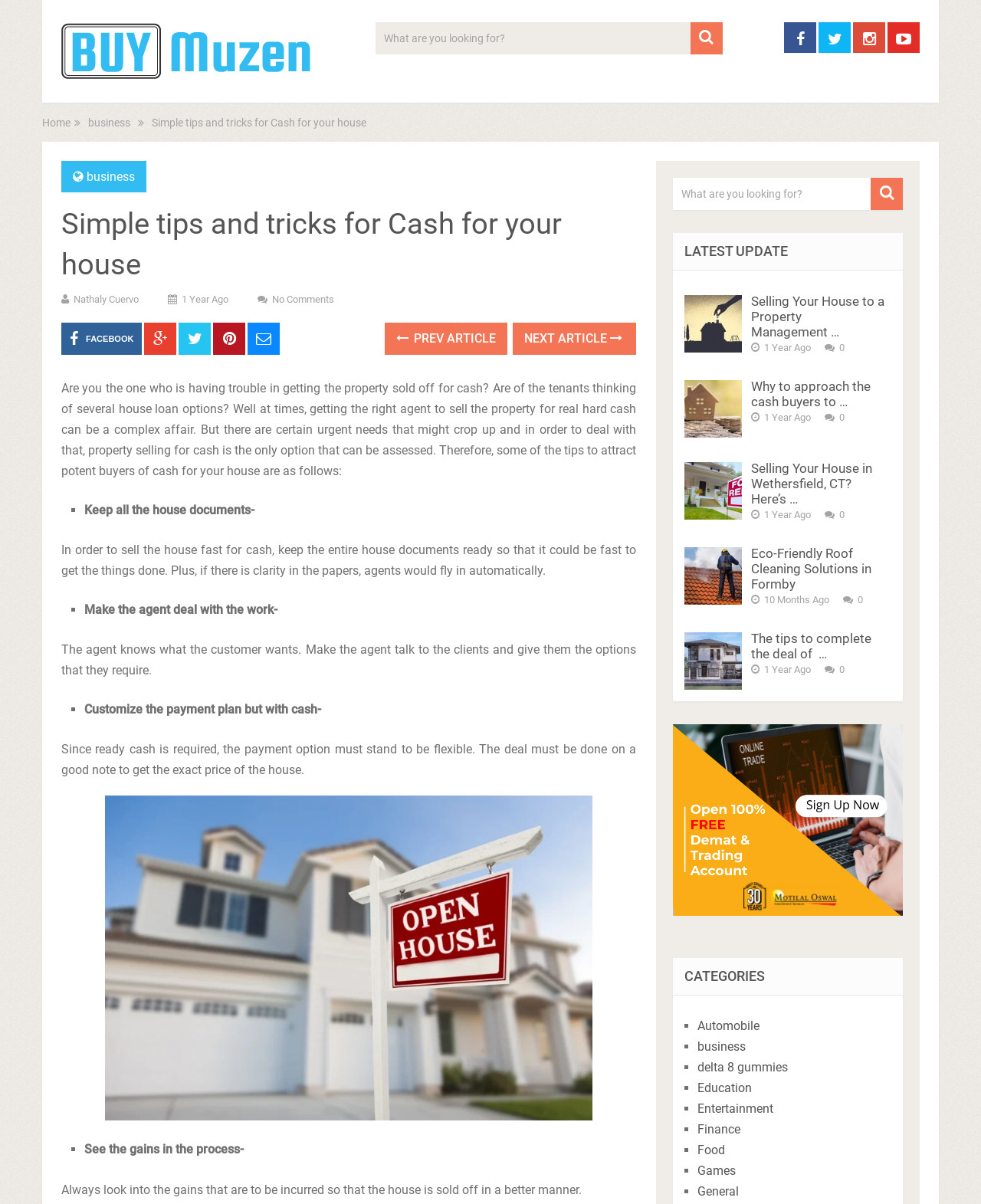Write a detailed summary of the webpage, including text, images, and layout.

This webpage is about providing tips and tricks for selling a house for cash. At the top, there is a heading "Simple tips and tricks for Cash for your house - Buy Muzen" with a link and an image. Below it, there is a search bar with a text box and a button. On the top right, there are four social media links represented by icons.

The main content of the webpage is divided into sections. The first section has a heading "Simple tips and tricks for Cash for your house" with a subheading "1 Year Ago" and a link "Nathaly Cuervo". Below it, there is a paragraph of text discussing the importance of selling a house for cash. This is followed by a list of tips, each represented by a bullet point, including keeping all house documents ready, making the agent deal with the work, customizing the payment plan, and seeing the gains in the process.

On the right side of the webpage, there is a section with a heading "LATEST UPDATE" that displays a list of articles with images, titles, and dates. Each article has a link to read more.

Below the main content, there is a section with a heading "CATEGORIES" that lists various categories such as Automobile, Business, Education, Entertainment, Finance, and Food, each with a link.

Throughout the webpage, there are several images, including a banner image "Buy House In Any Condition" and images related to the articles in the "LATEST UPDATE" section.